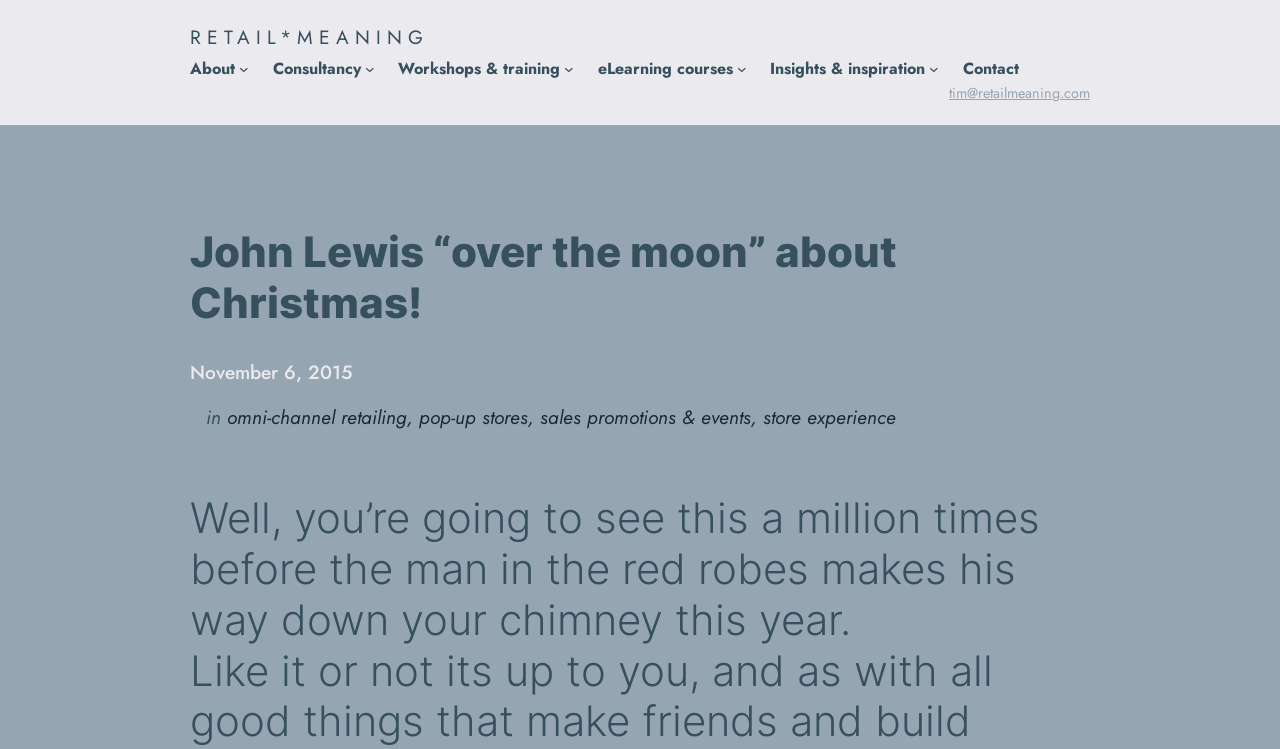What is the topic of the article?
Please provide a comprehensive answer based on the visual information in the image.

The webpage has a heading 'John Lewis “over the moon” about Christmas!' and mentions 'the man in the red robes makes his way down your chimney this year', indicating that the topic of the article is related to Christmas.